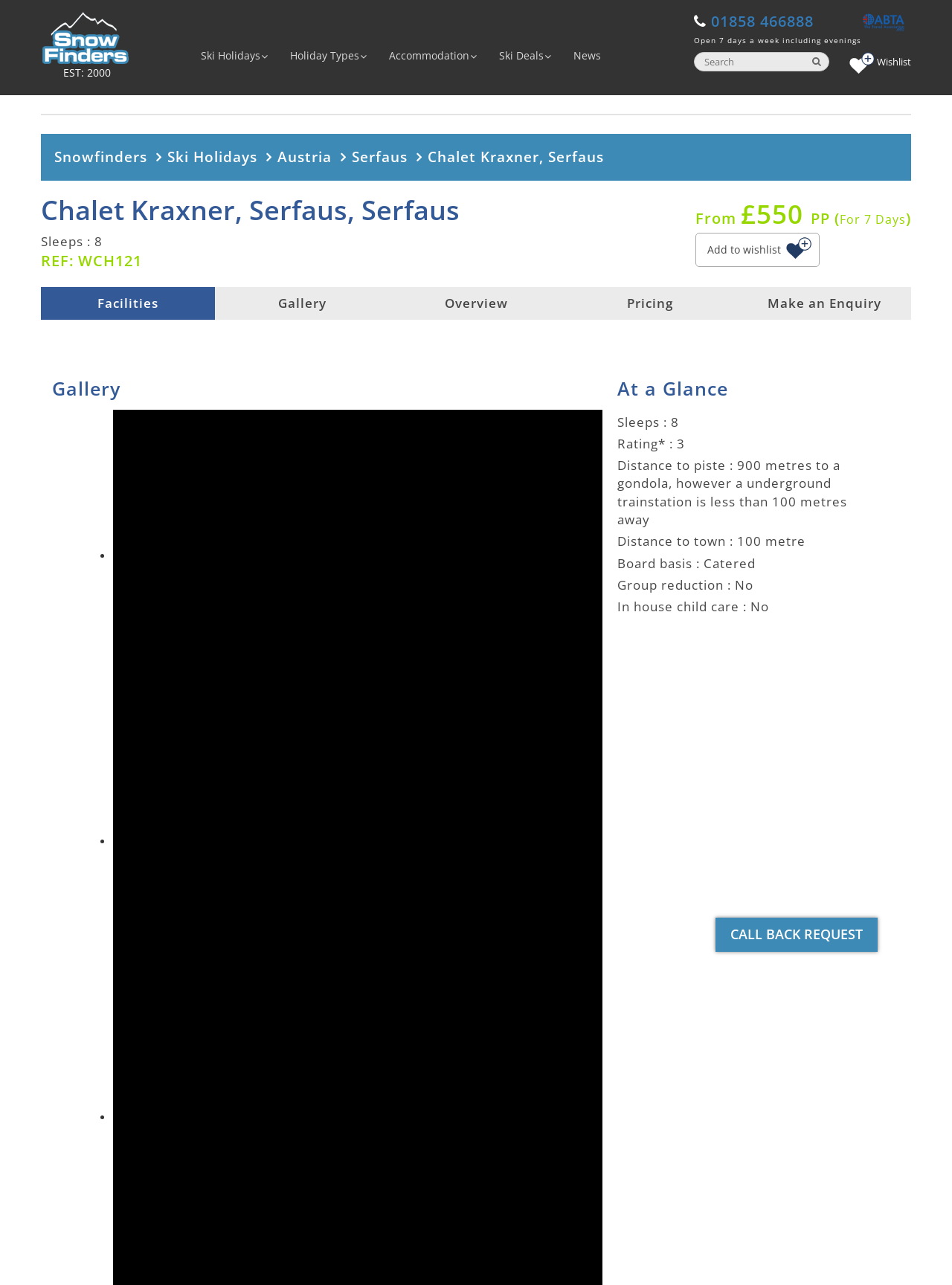Please determine the bounding box coordinates of the clickable area required to carry out the following instruction: "Read the 'Among Us Birthday Party Ideas' article". The coordinates must be four float numbers between 0 and 1, represented as [left, top, right, bottom].

None